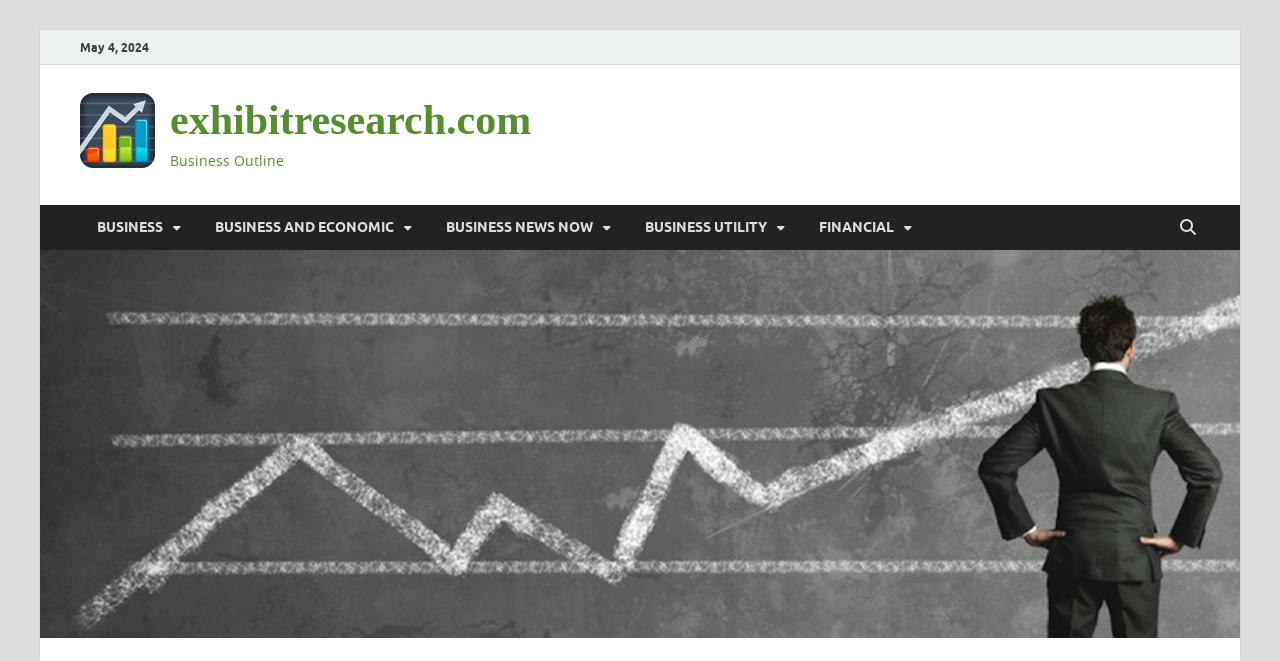How many links are there with the '' icon?
Using the visual information, reply with a single word or short phrase.

5